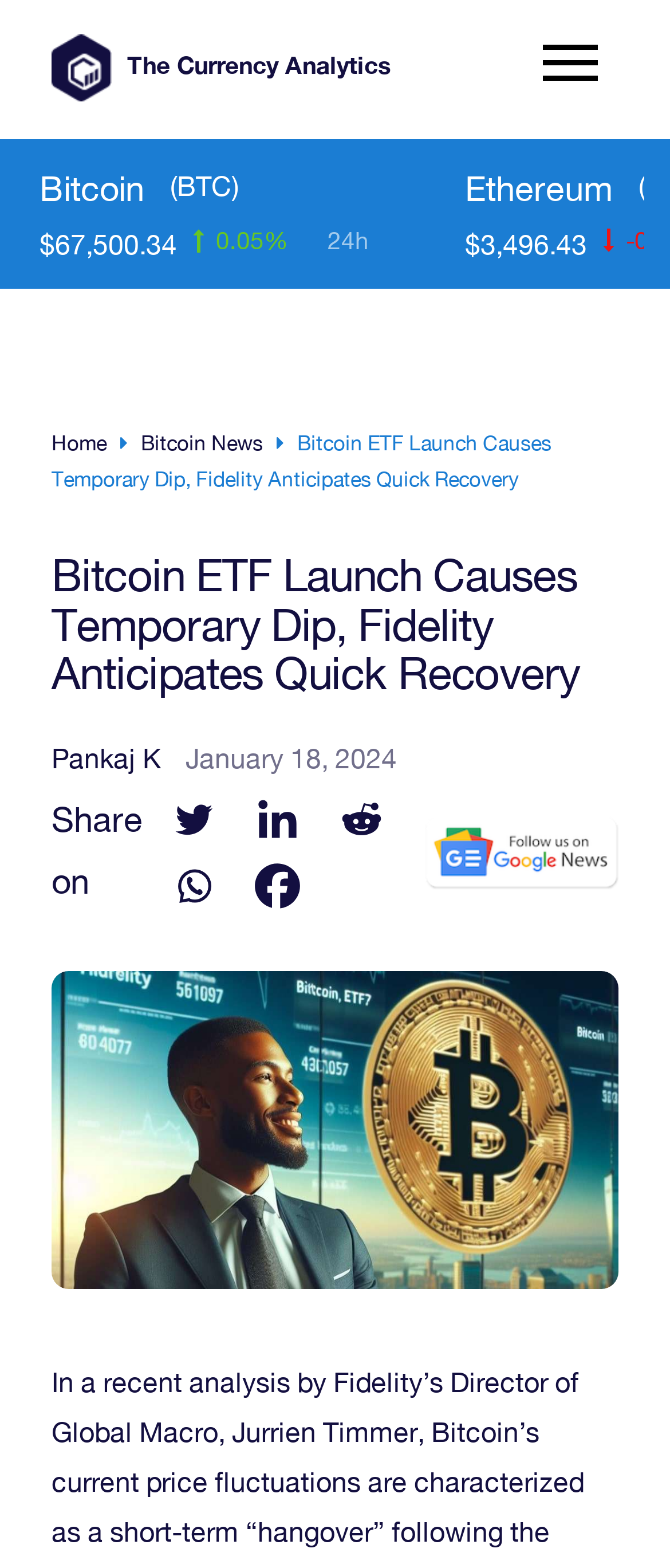Please give a short response to the question using one word or a phrase:
What is the name of the analytics platform?

The Currency Analytics